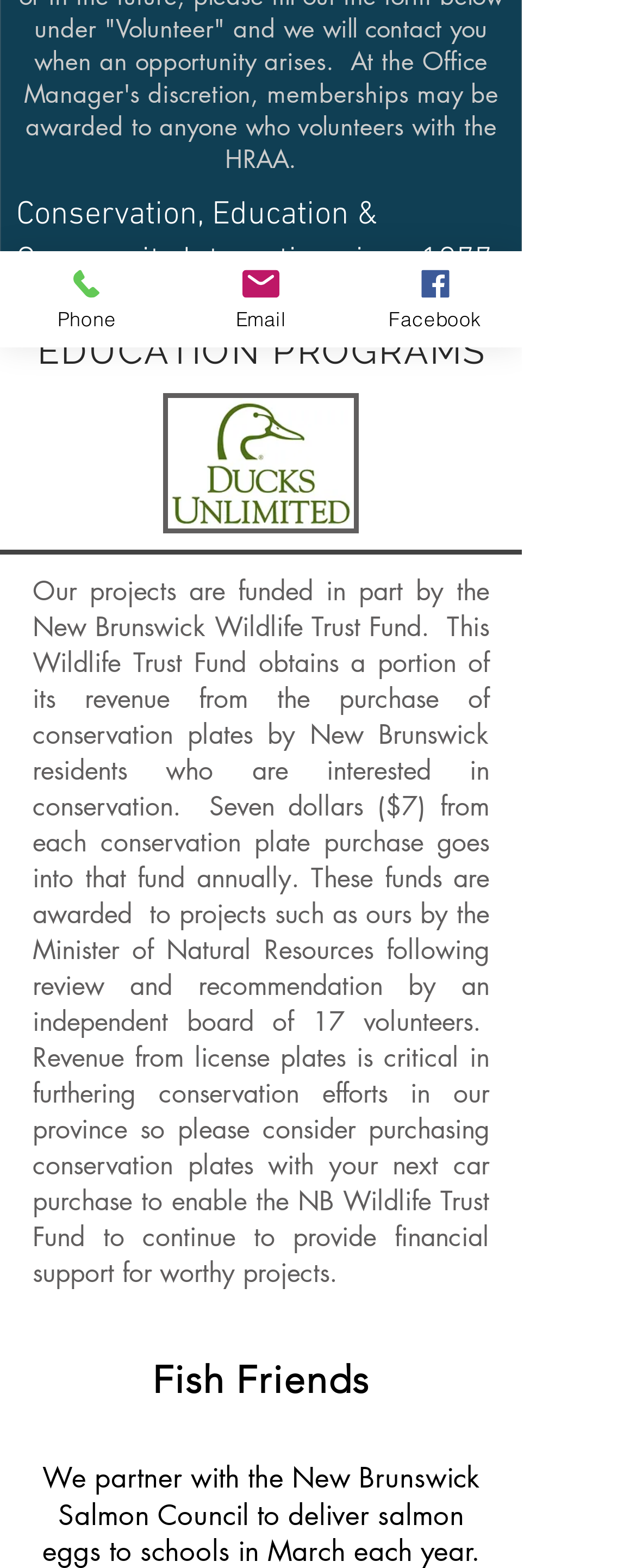From the webpage screenshot, predict the bounding box coordinates (top-left x, top-left y, bottom-right x, bottom-right y) for the UI element described here: Phone

[0.0, 0.16, 0.274, 0.222]